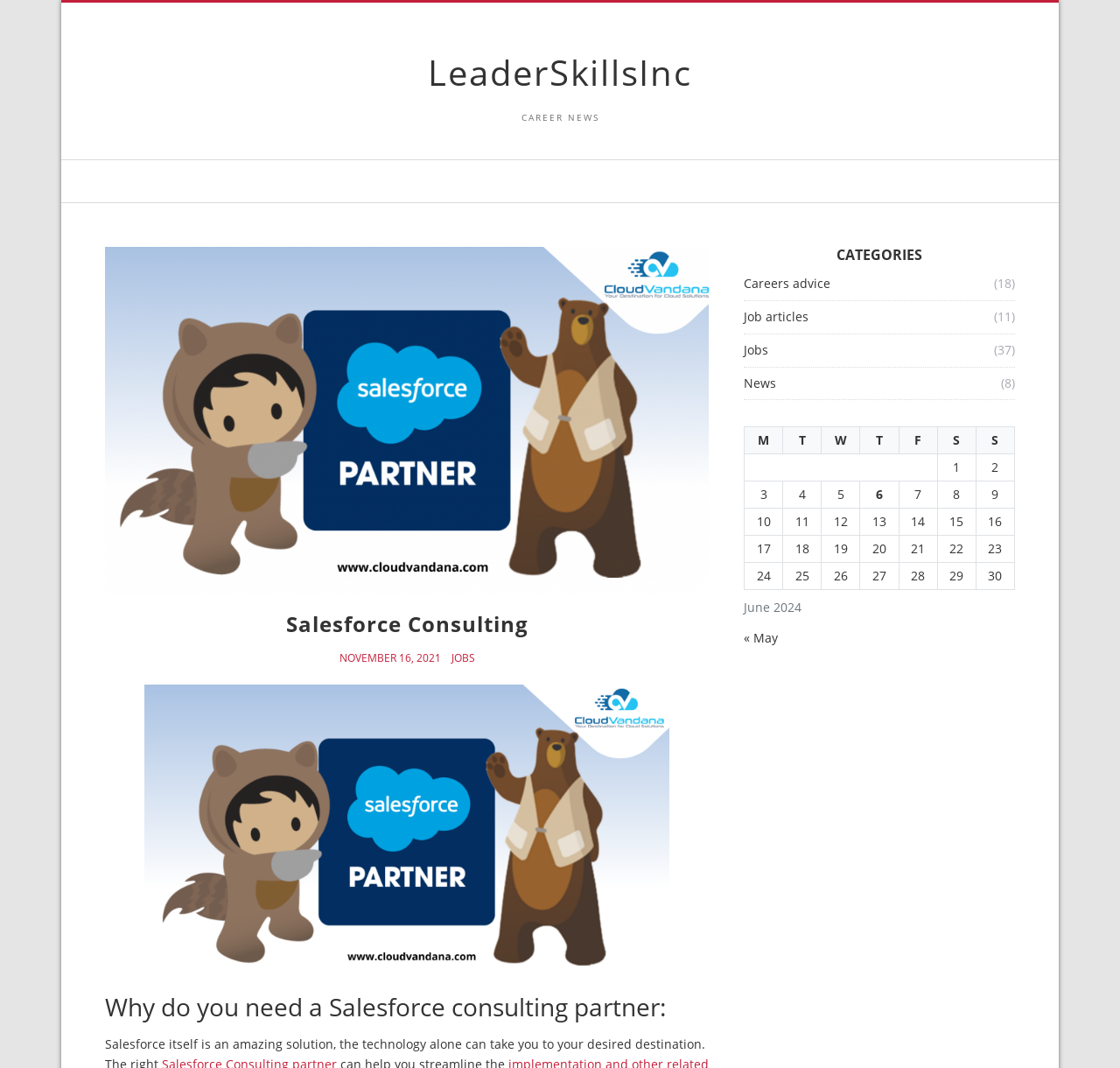Give a full account of the webpage's elements and their arrangement.

The webpage is about Salesforce consulting and has a heading "LeaderSkillsInc" at the top. Below the heading, there is a link to "LeaderSkillsInc" and a static text "CAREER NEWS". 

On the left side of the page, there is a section with a heading "Salesforce Consulting" followed by a static text "NOVEMBER 16, 2021" and a link to "JOBS". Below this section, there is another heading "Why do you need a Salesforce consulting partner:" which is followed by a descriptive text.

On the right side of the page, there is a section with a heading "CATEGORIES" followed by several links to different categories such as "Careers advice", "Job articles", "Jobs", and "News", each with a corresponding count of articles in parentheses.

Below the categories section, there is a table with a caption "June 2024" that displays a calendar for the month of June 2024. The table has seven columns for each day of the week, and several rows for each date of the month. Some of the cells in the table contain links to posts published on specific dates.

At the bottom of the page, there is a navigation section with links to previous and next months, with the current month being June 2024.